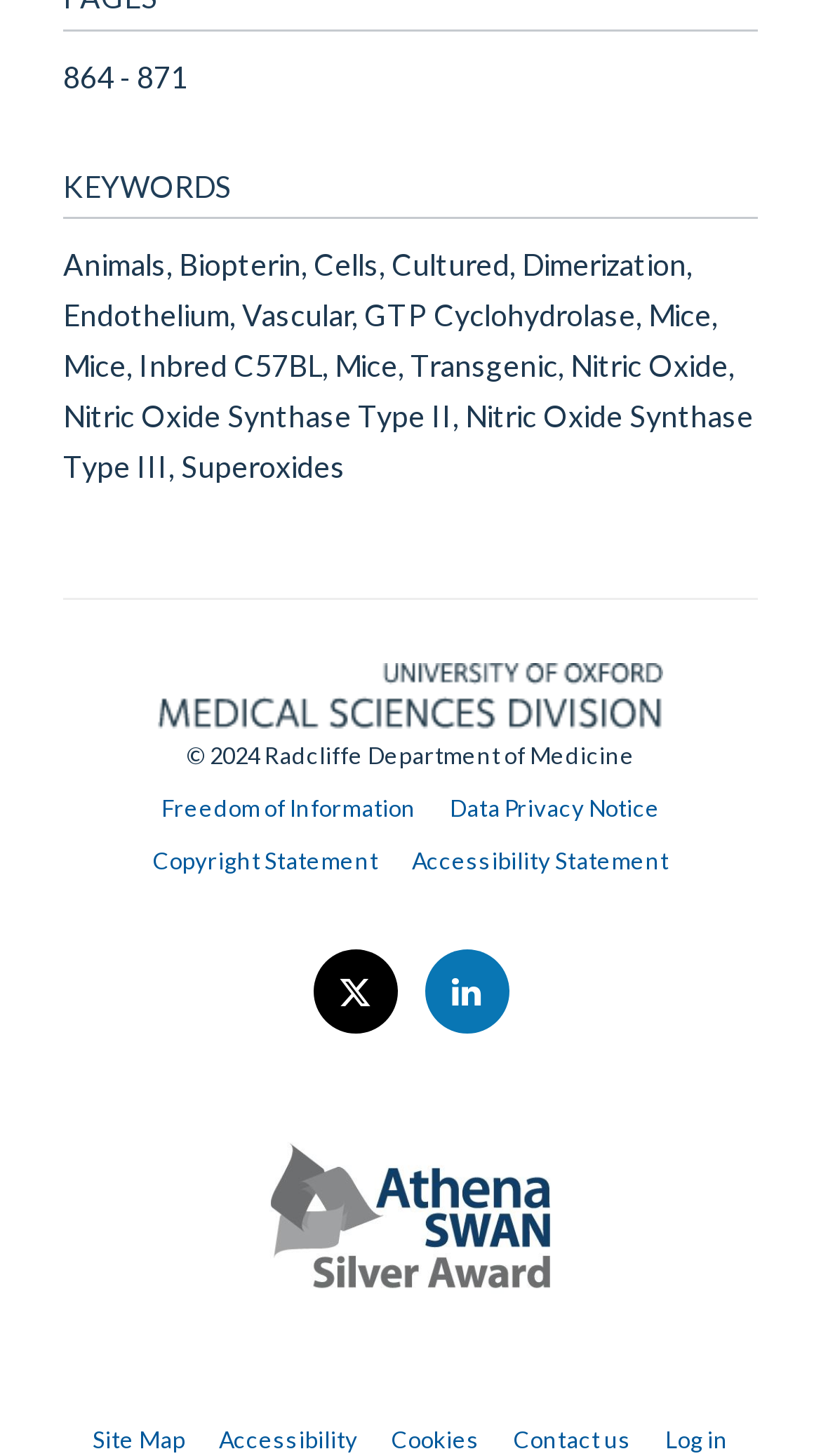Please identify the bounding box coordinates of the area that needs to be clicked to follow this instruction: "Click on the 'Facebook' link".

None